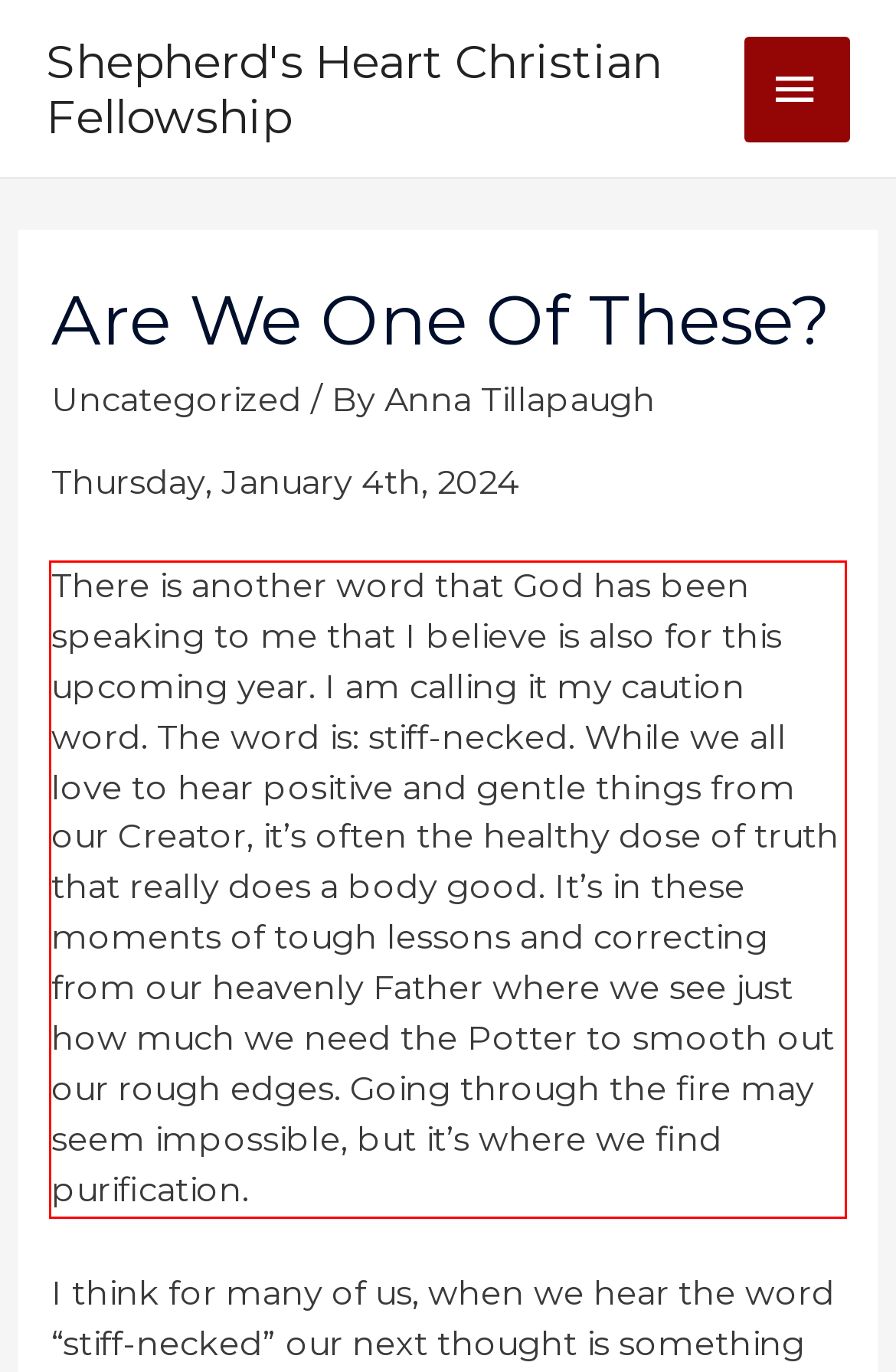You are presented with a screenshot containing a red rectangle. Extract the text found inside this red bounding box.

There is another word that God has been speaking to me that I believe is also for this upcoming year. I am calling it my caution word. The word is: stiff-necked. While we all love to hear positive and gentle things from our Creator, it’s often the healthy dose of truth that really does a body good. It’s in these moments of tough lessons and correcting from our heavenly Father where we see just how much we need the Potter to smooth out our rough edges. Going through the fire may seem impossible, but it’s where we find purification.